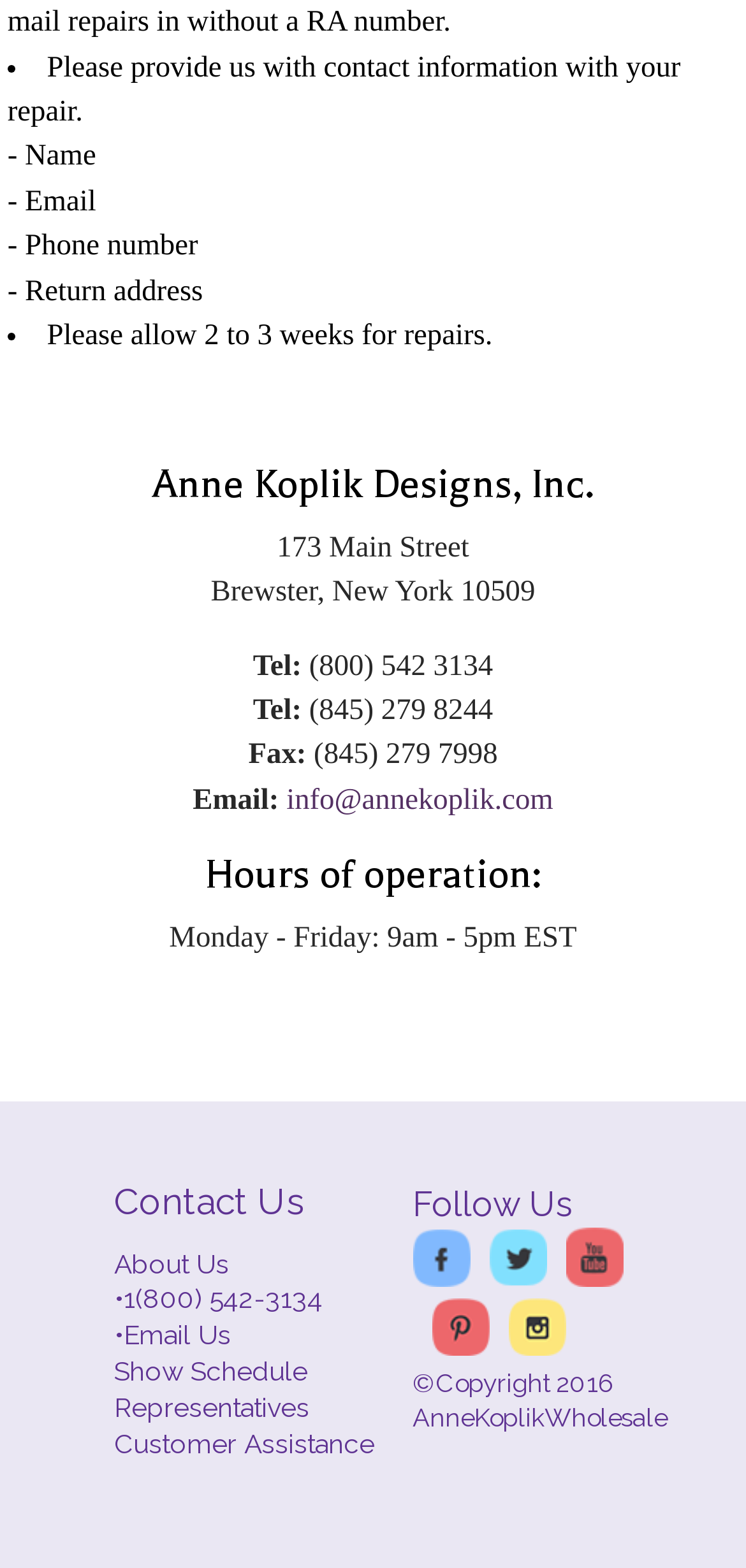Please locate the bounding box coordinates of the element that needs to be clicked to achieve the following instruction: "Toggle the menu". The coordinates should be four float numbers between 0 and 1, i.e., [left, top, right, bottom].

None